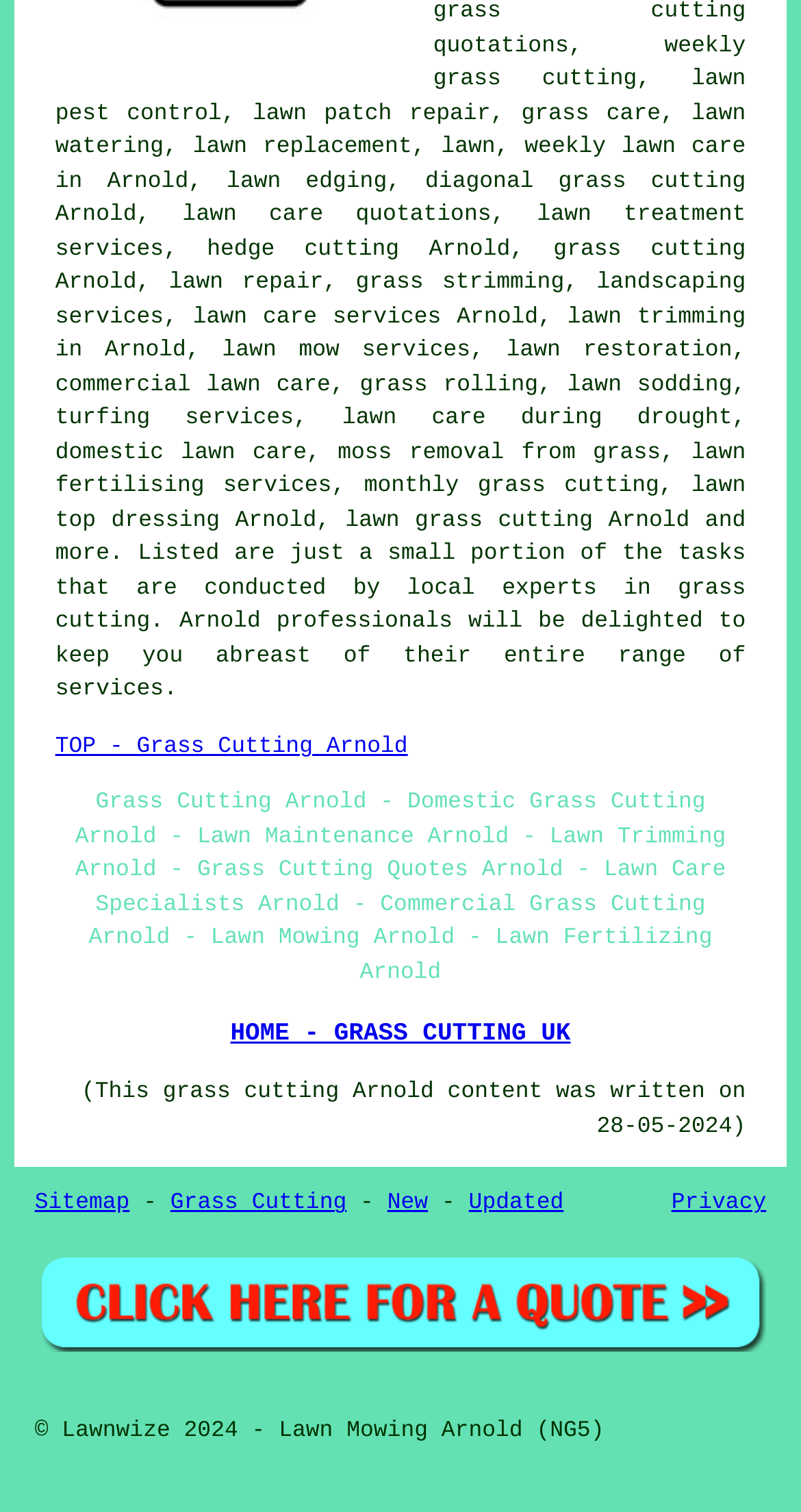Determine the bounding box coordinates of the clickable region to follow the instruction: "visit lawn care services".

[0.241, 0.202, 0.551, 0.219]